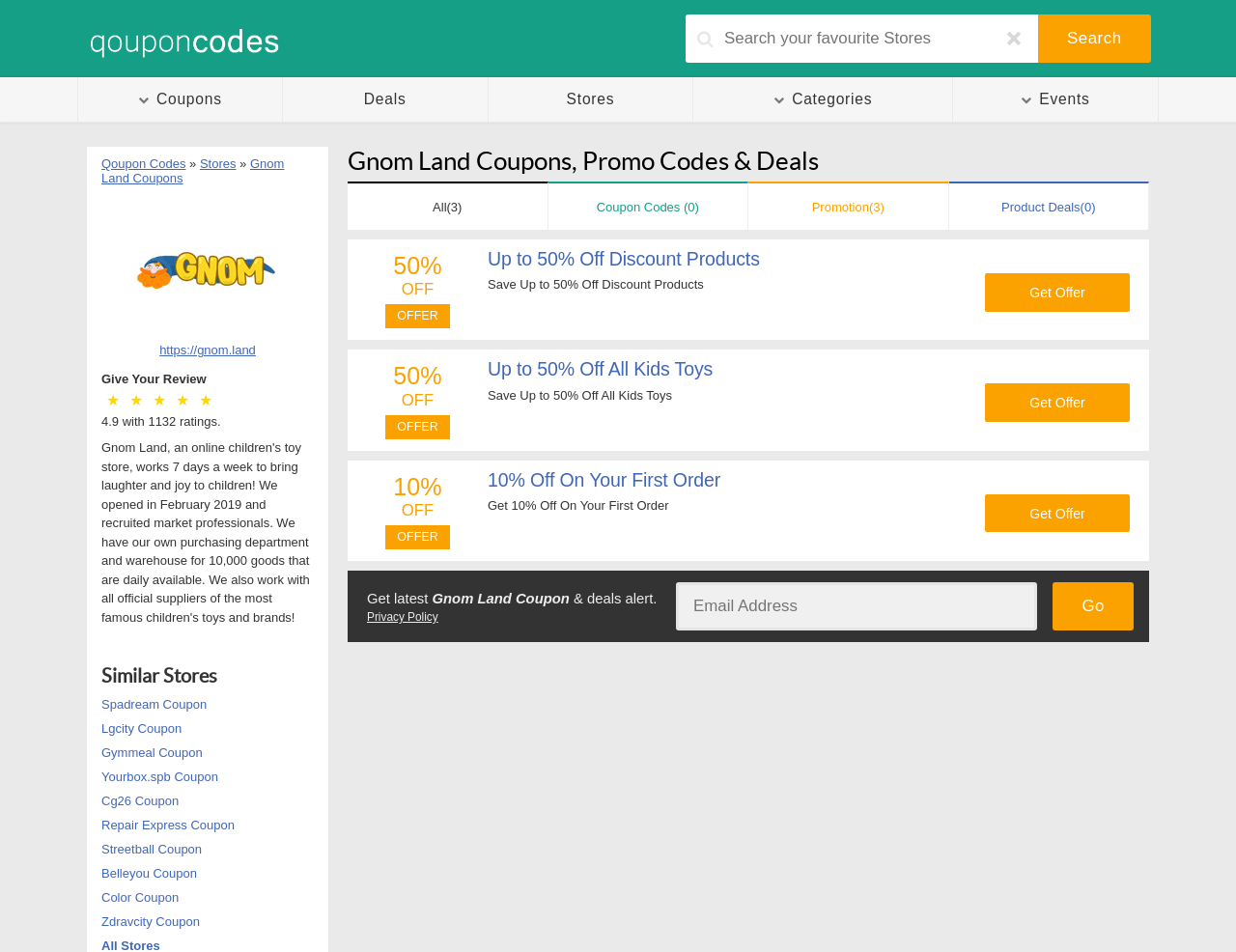Write an elaborate caption that captures the essence of the webpage.

This webpage is about Gnom Land Coupons, offering promo codes and discount deals. At the top, there is a logo of Qoupon Codes, a search bar, and a navigation menu with links to Coupons, Deals, Stores, Categories, and Events. 

Below the navigation menu, there is a header section with a title "Gnom Land Coupons, Promo Codes & Deals" and a subheading "All(3)" with options to filter by Coupon Codes, Promotion, and Product Deals.

The main content area is divided into three sections, each offering a different discount deal. The first section offers "Up to 50% Off Discount Products" with a "Get Offer" button. The second section offers "Up to 50% Off All Kids Toys" with a "Get Offer" button. The third section offers "10% Off On Your First Order" with a "Get Offer" button.

On the right side of the page, there is a section to subscribe to the latest Gnom Land Coupon and deals alert, with a "Go" button and an email address input field. Below this section, there are links to Qoupon Codes, Stores, and Gnom Land Coupons.

Further down, there is a section to give a review, with a rating system of 1 to 5 stars, and a display of the current rating, "4.9 with 1132 ratings." 

Finally, there is a section titled "Similar Stores" with links to various coupon websites, such as Spadream Coupon, Lgcity Coupon, and others.